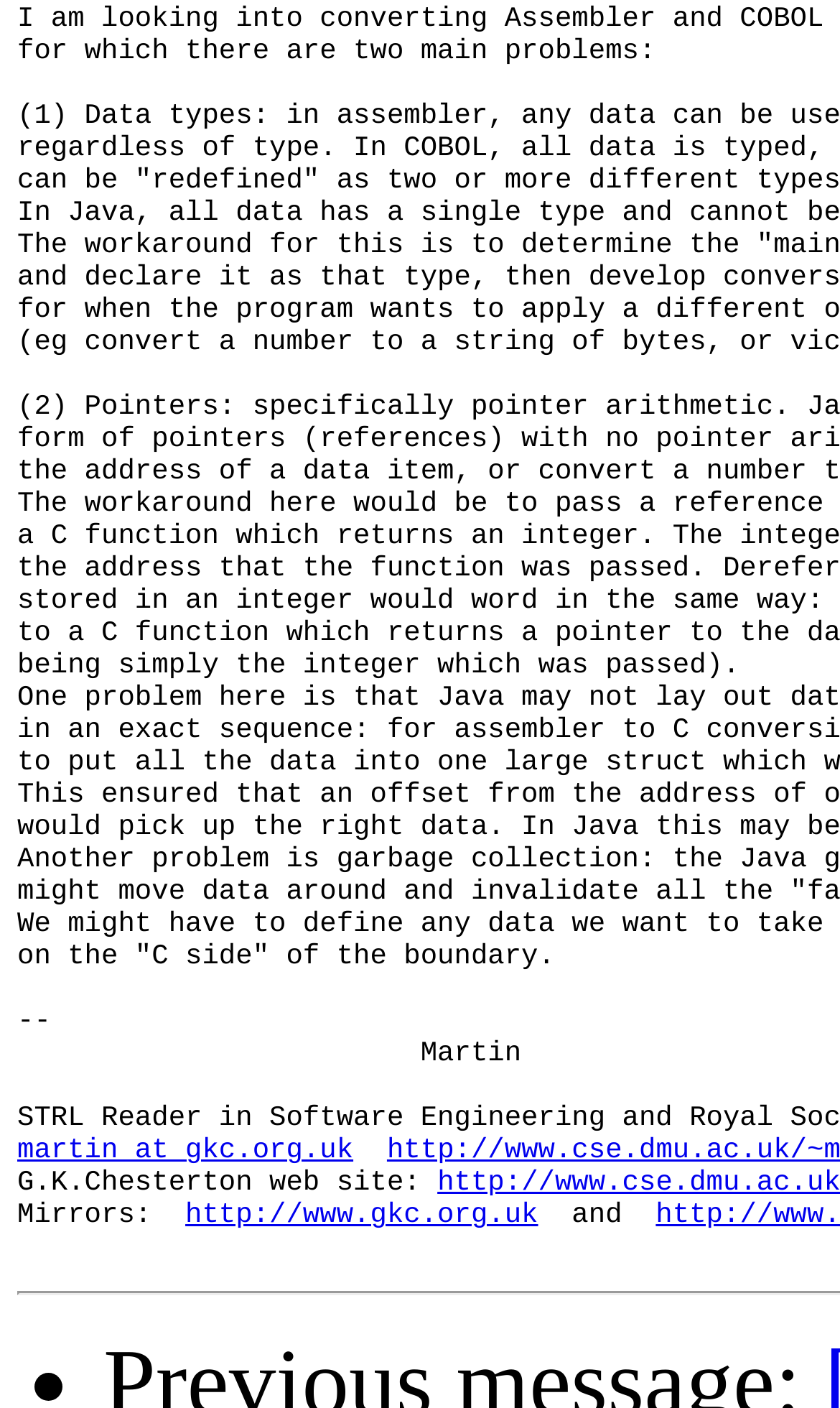Given the description "martin at gkc.org.uk", provide the bounding box coordinates of the corresponding UI element.

[0.021, 0.806, 0.422, 0.829]